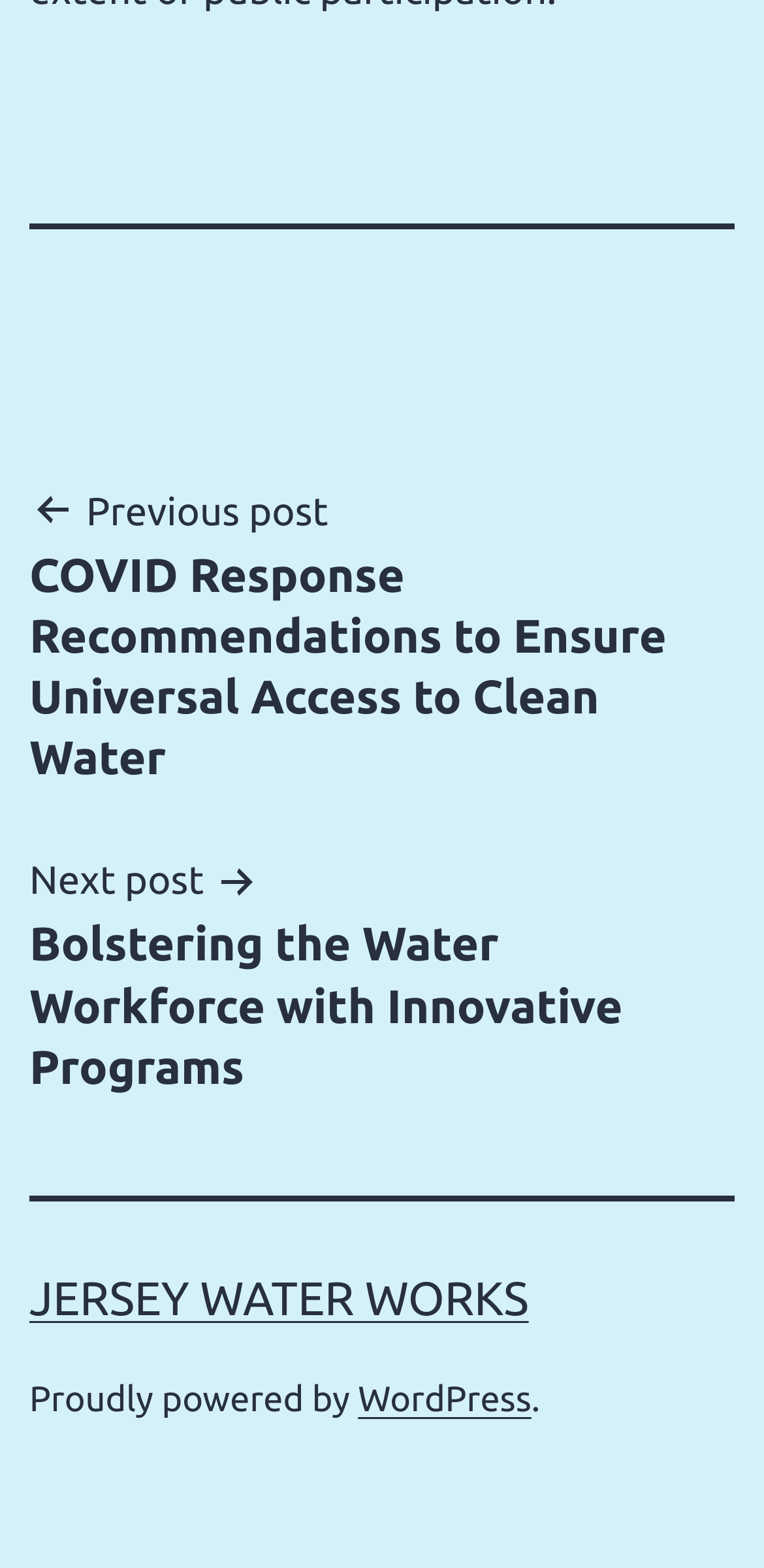What is the platform that powers the website? From the image, respond with a single word or brief phrase.

WordPress